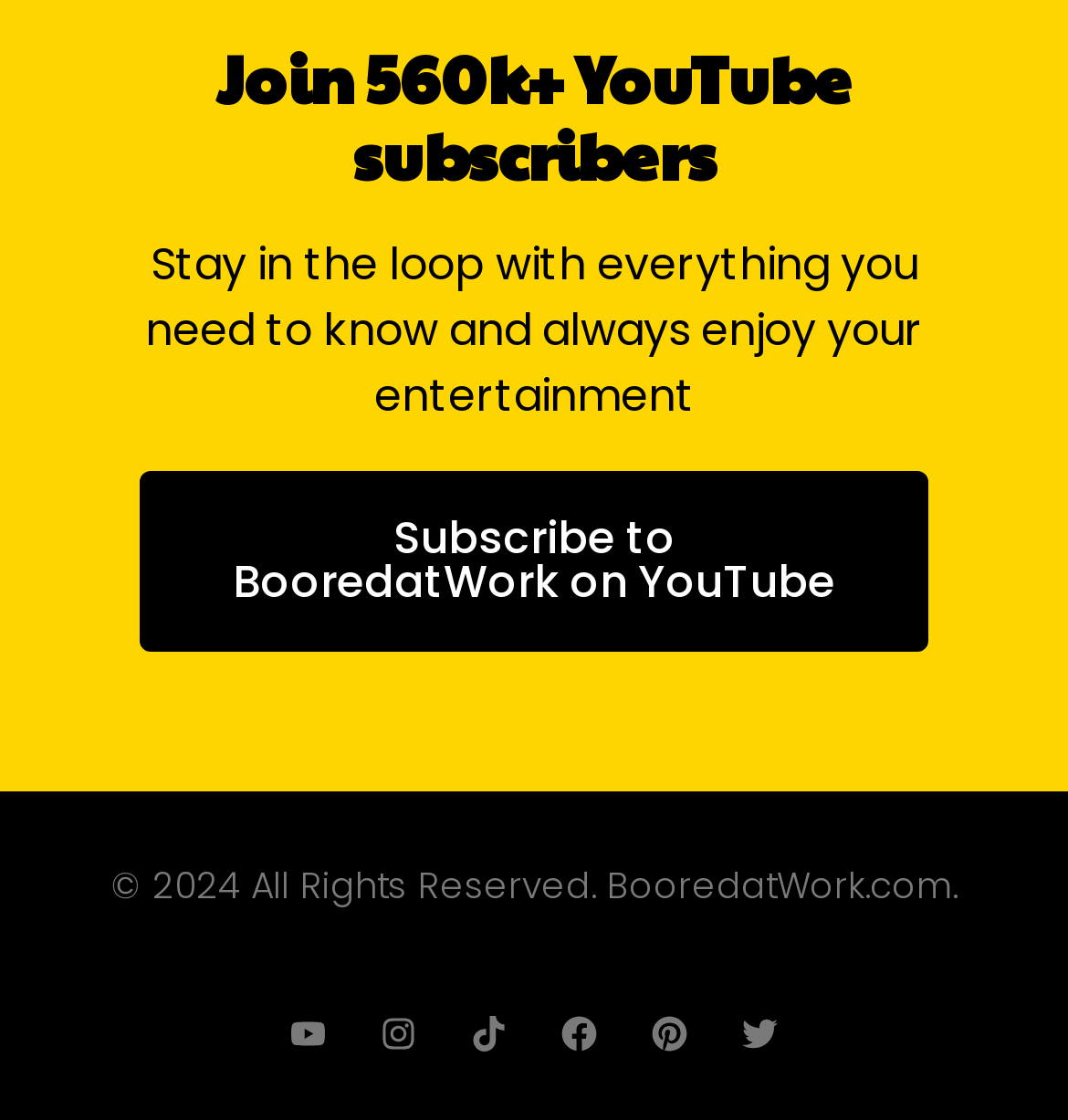What is the number of YouTube subscribers mentioned?
Please give a detailed and elaborate answer to the question.

The heading at the top of the webpage mentions 'Join 560k+ YouTube subscribers', which indicates the number of subscribers.